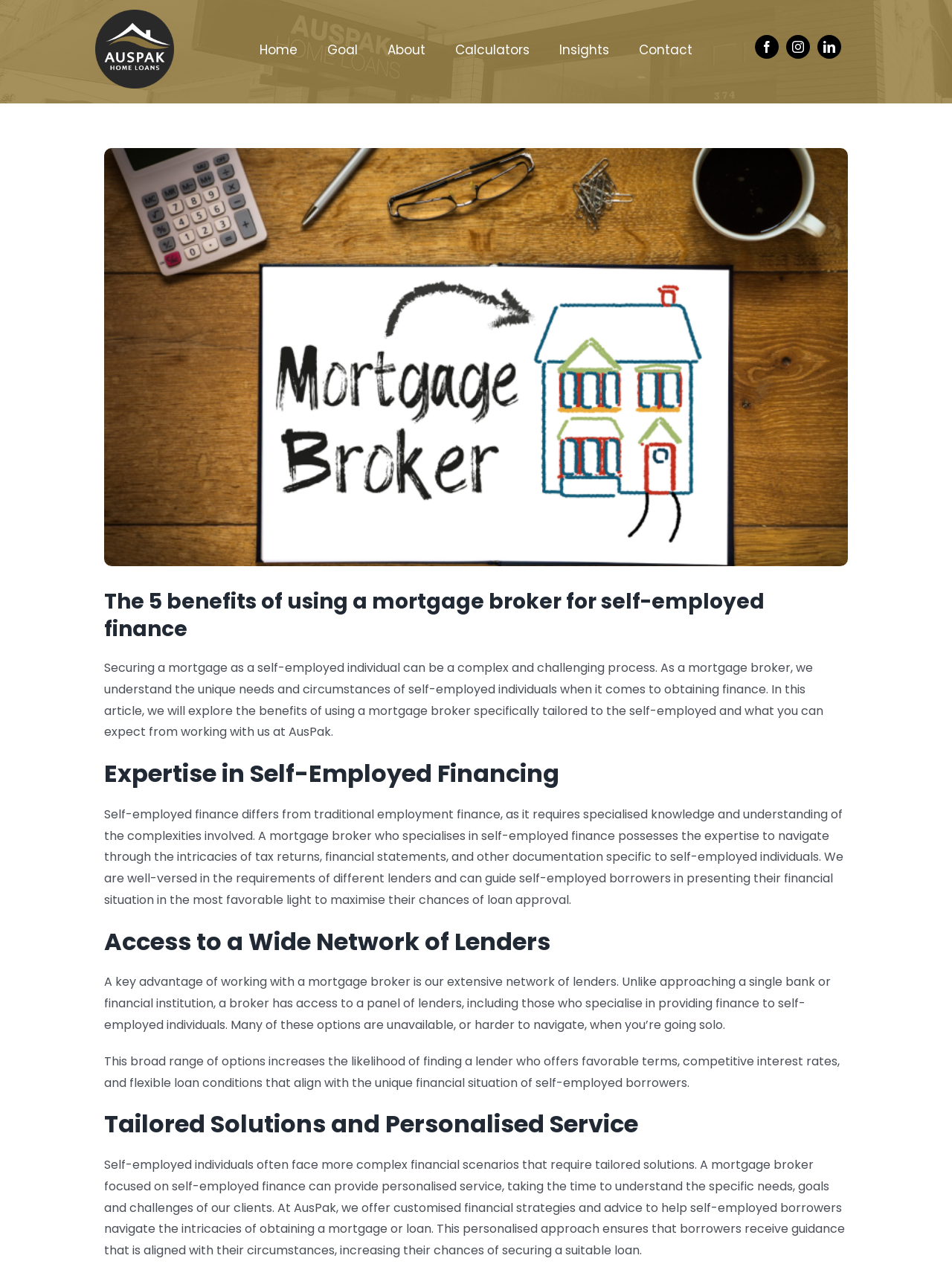Create an elaborate caption for the webpage.

The webpage appears to be an article about the benefits of using a mortgage broker for self-employed individuals. At the top, there is a link to a mortgage broker service in Malabar, Pagewood, Bronte, and Waverley, accompanied by an image. Below this, there is a navigation menu with links to different sections of the website, including Home, Goal, About, Calculators, Insights, and Contact.

On the right side of the page, there are social media links to Facebook, Instagram, and LinkedIn. Below these links, there is a main article section with a heading that reads "The 5 benefits of using a mortgage broker for self-employed finance". This section contains an image and a link to view a larger version of the image.

The article is divided into four sections, each with its own heading. The first section explains the challenges of securing a mortgage as a self-employed individual and how a mortgage broker can help. The second section highlights the expertise of a mortgage broker in self-employed financing. The third section discusses the access to a wide network of lenders that a mortgage broker provides. The fourth section emphasizes the importance of tailored solutions and personalized service for self-employed individuals.

Throughout the article, there are several paragraphs of text that provide more detailed information about each of the benefits. At the bottom of the page, there is a link to go back to the top of the page.